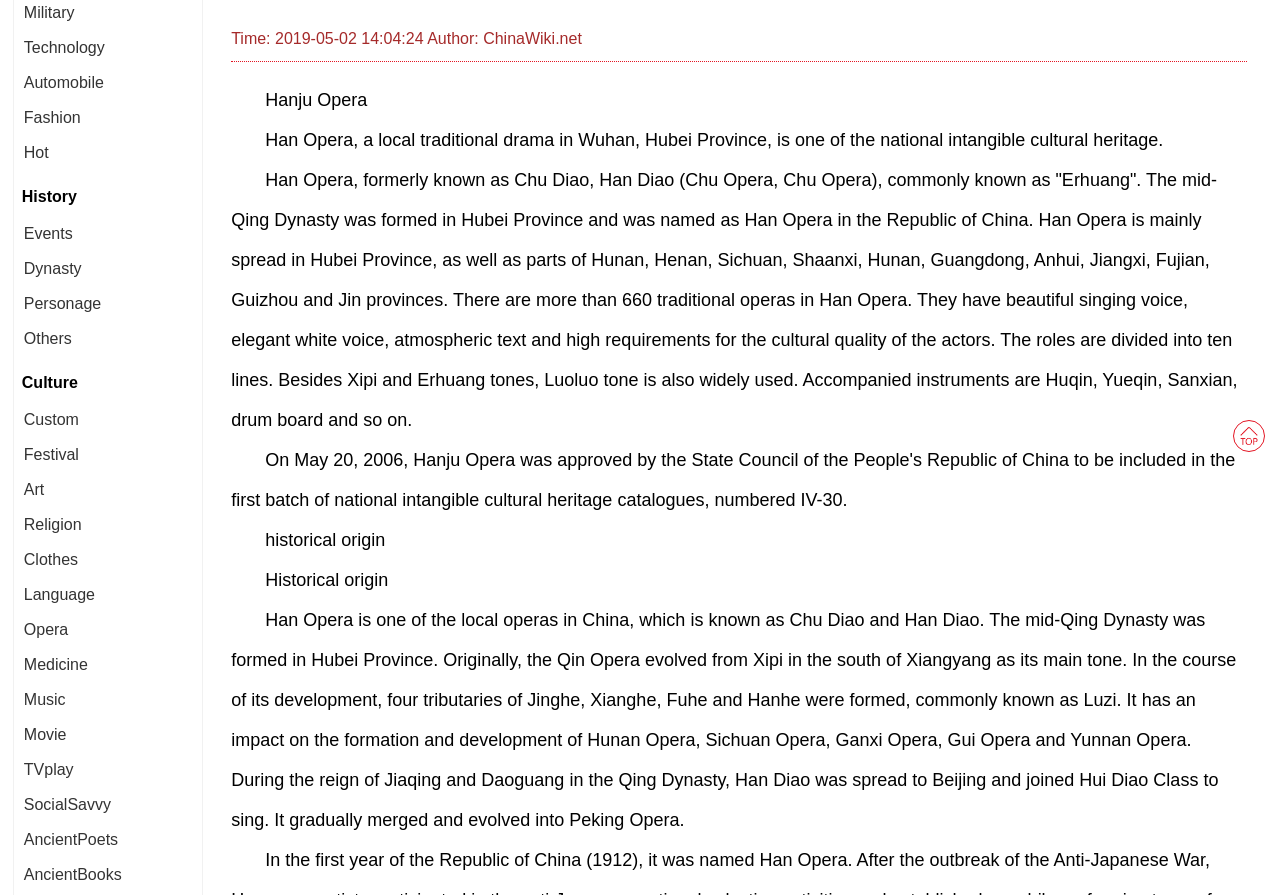Identify the bounding box coordinates for the UI element mentioned here: "title="china wiki"". Provide the coordinates as four float values between 0 and 1, i.e., [left, top, right, bottom].

[0.964, 0.47, 0.988, 0.504]